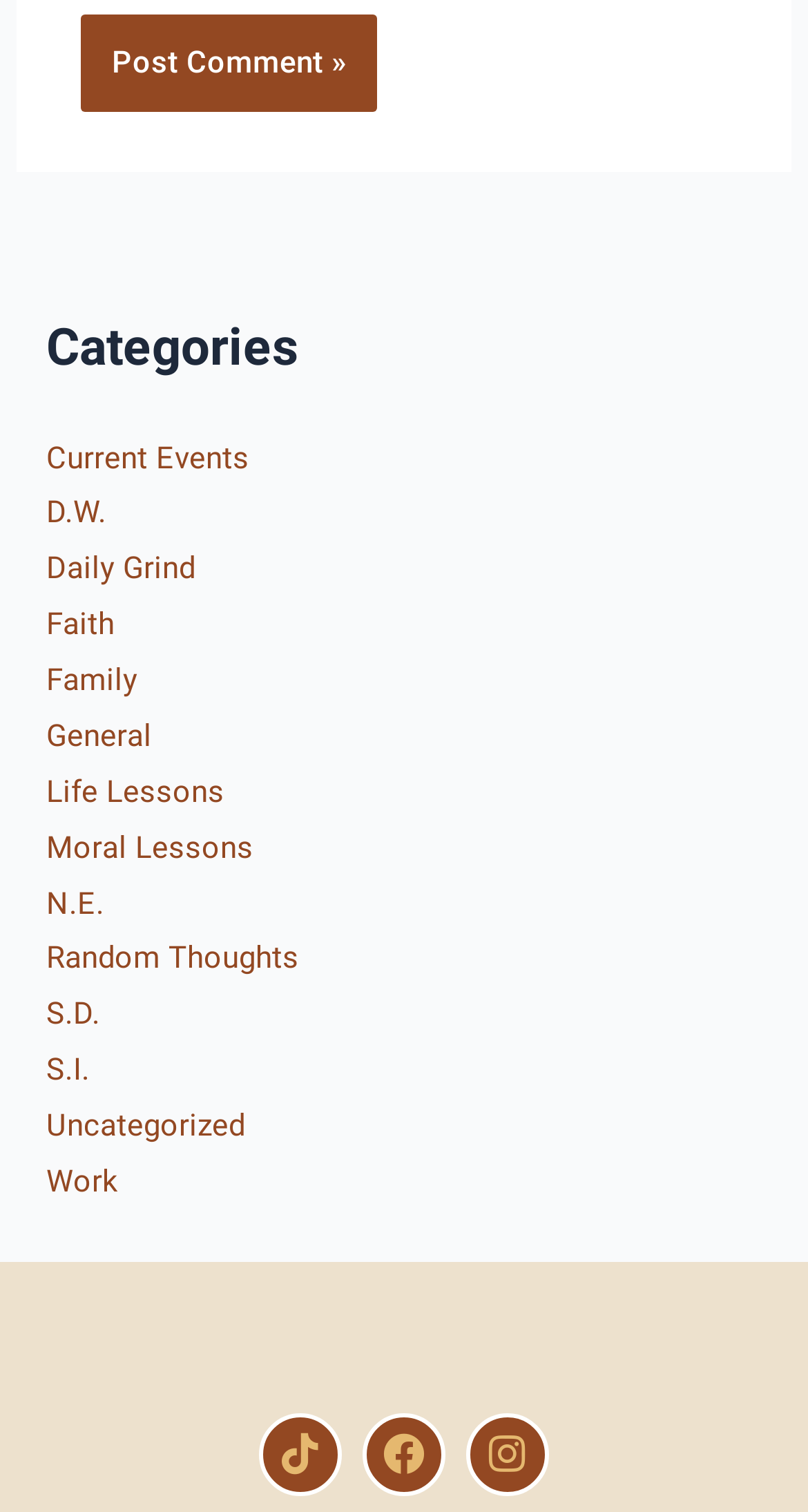Please identify the bounding box coordinates for the region that you need to click to follow this instruction: "Browse posts in the 'Daily Grind' category".

[0.058, 0.364, 0.242, 0.388]